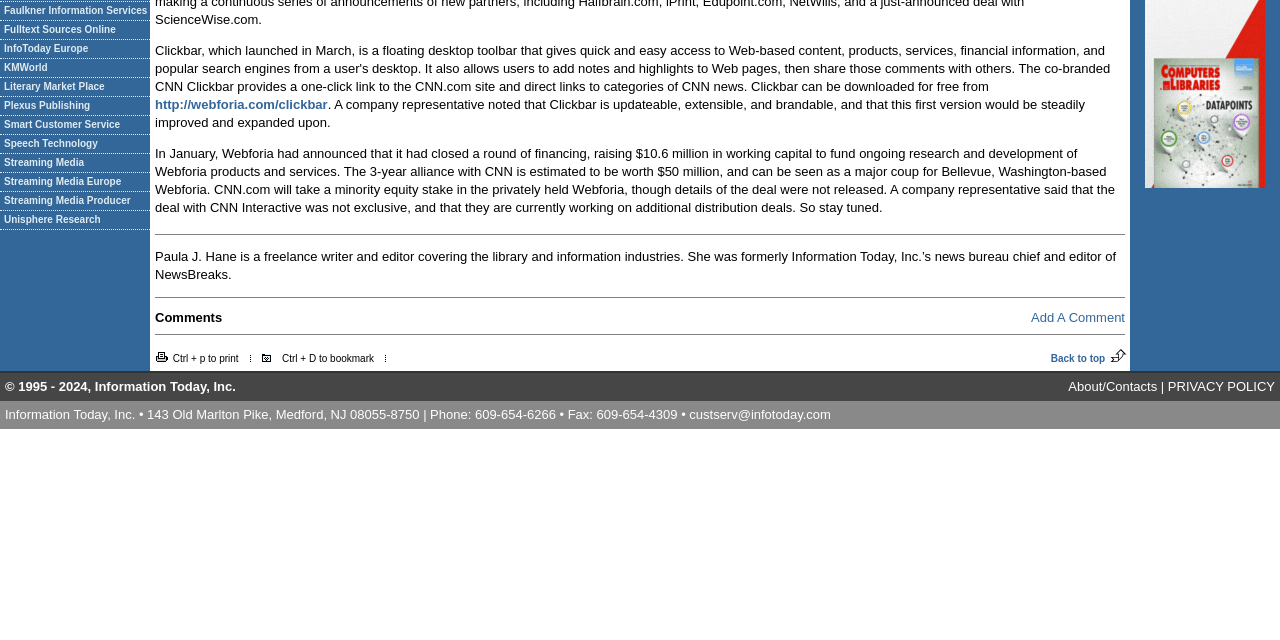Using the provided element description: "Speech Technology", identify the bounding box coordinates. The coordinates should be four floats between 0 and 1 in the order [left, top, right, bottom].

[0.0, 0.211, 0.117, 0.241]